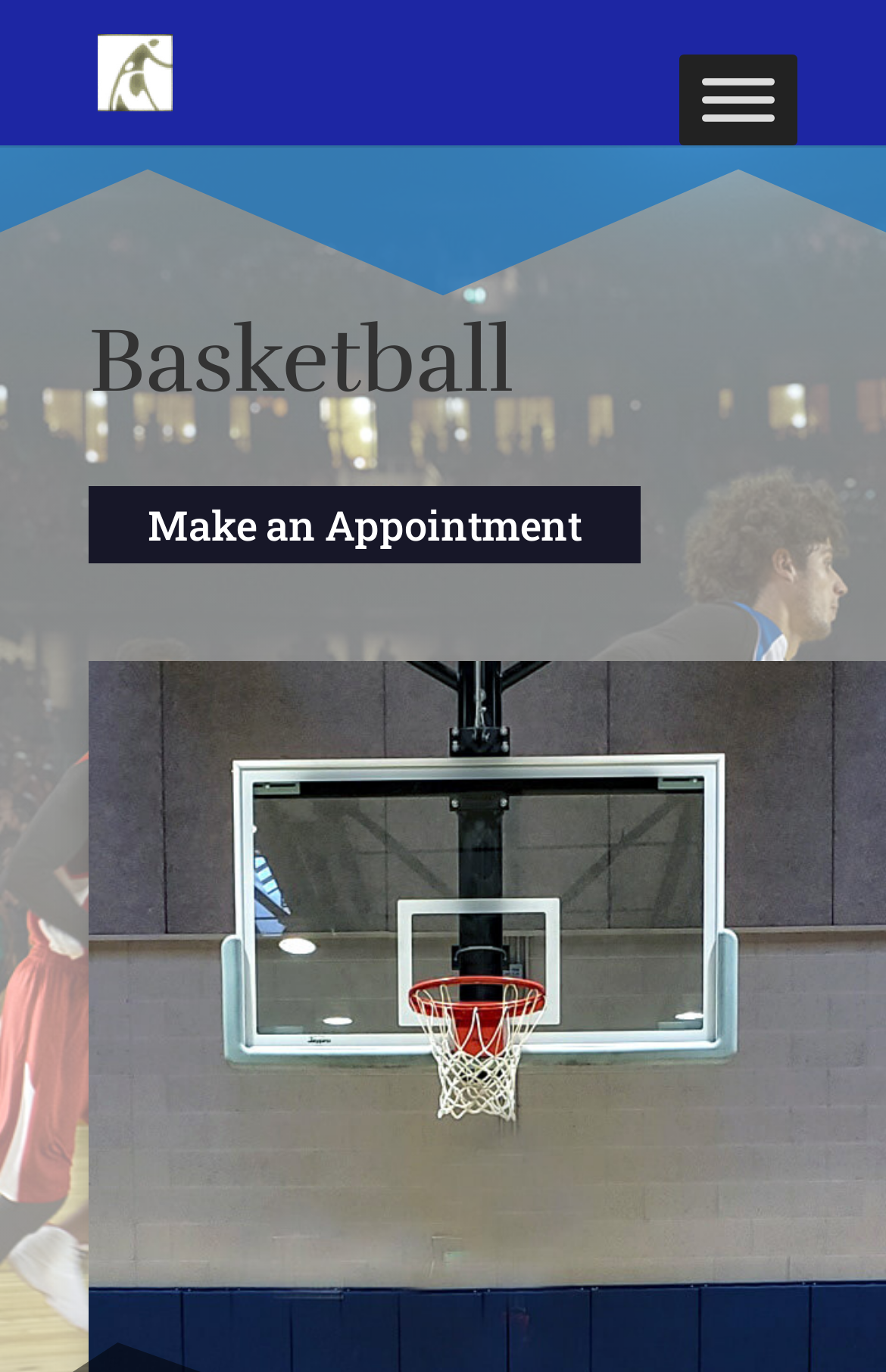Please respond in a single word or phrase: 
What is the purpose of the button on the top-right corner?

Toggle Menu